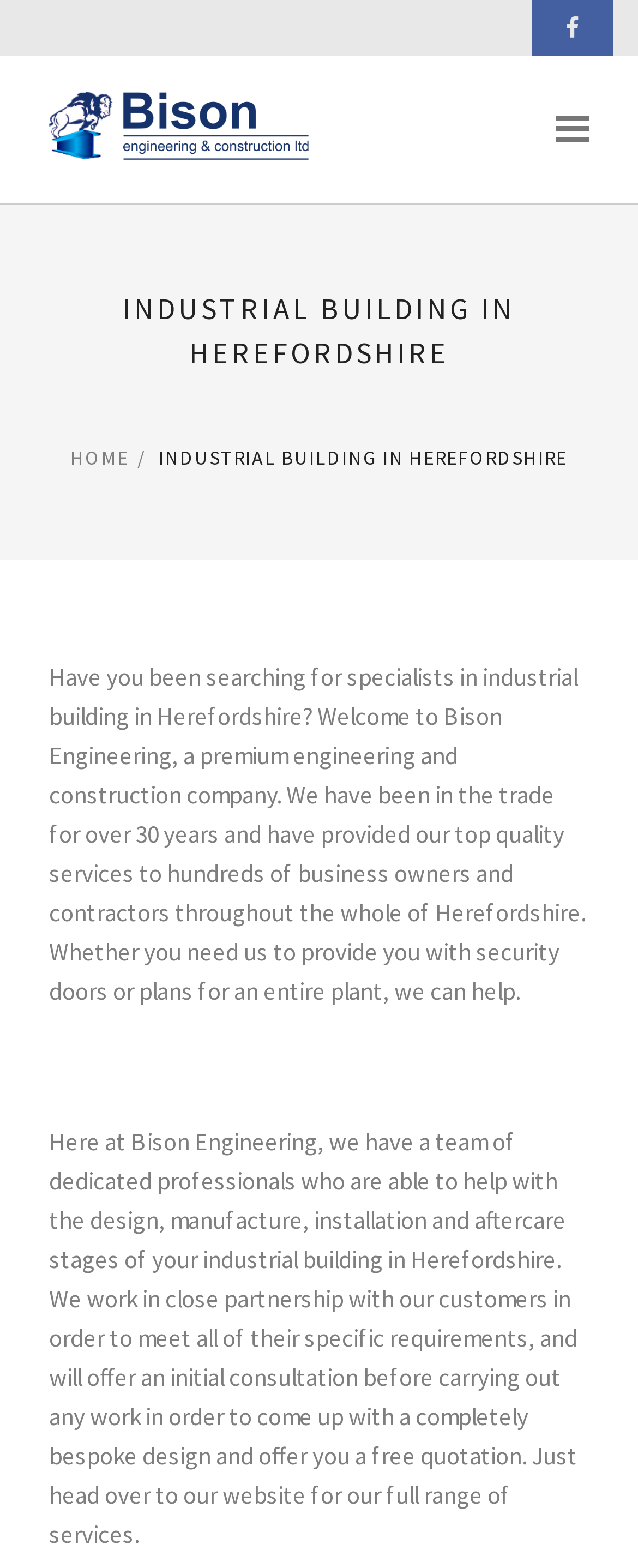How long has Bison Engineering been in the trade?
Please respond to the question with a detailed and informative answer.

According to the webpage, Bison Engineering has been in the trade for over 30 years, providing top-quality services to hundreds of business owners and contractors throughout Herefordshire.